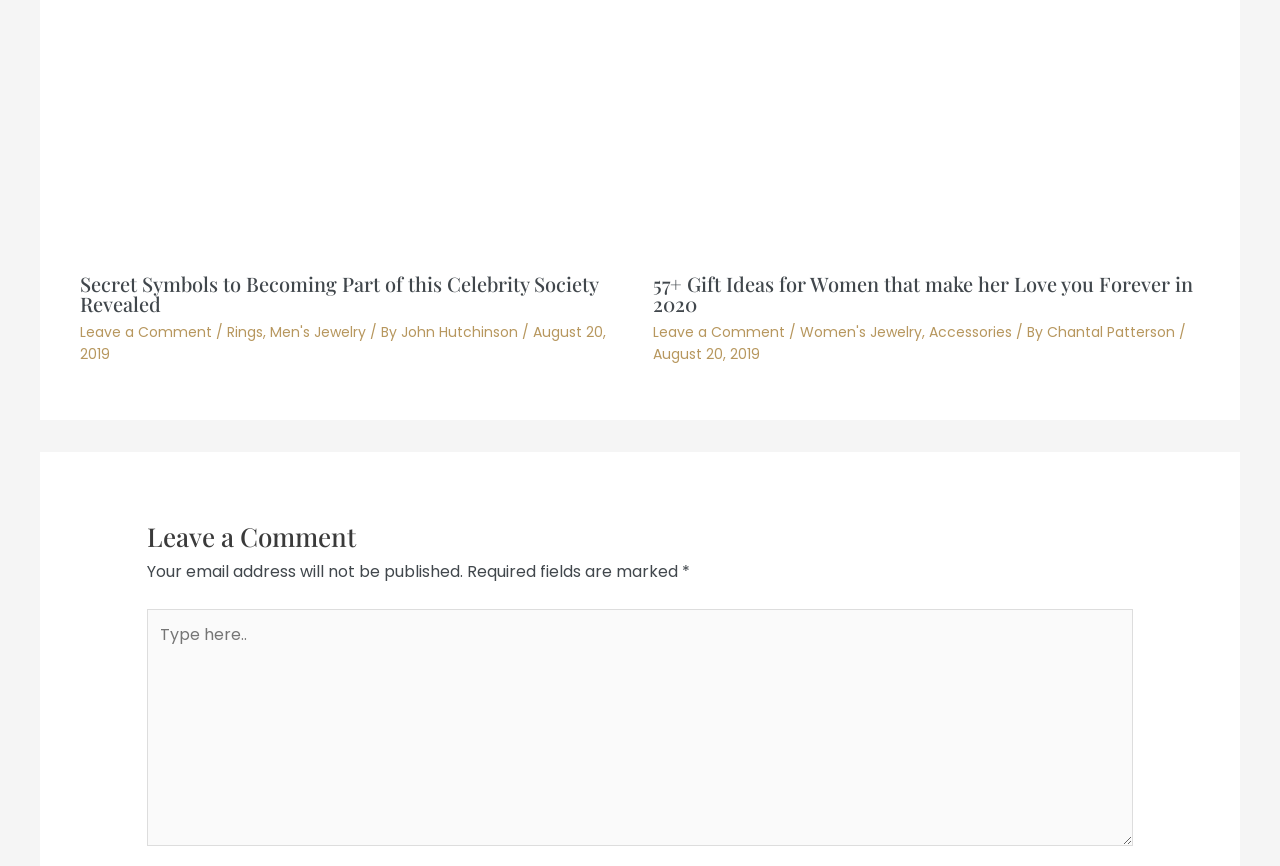Locate the bounding box of the UI element described by: "Rings" in the given webpage screenshot.

[0.177, 0.372, 0.205, 0.395]